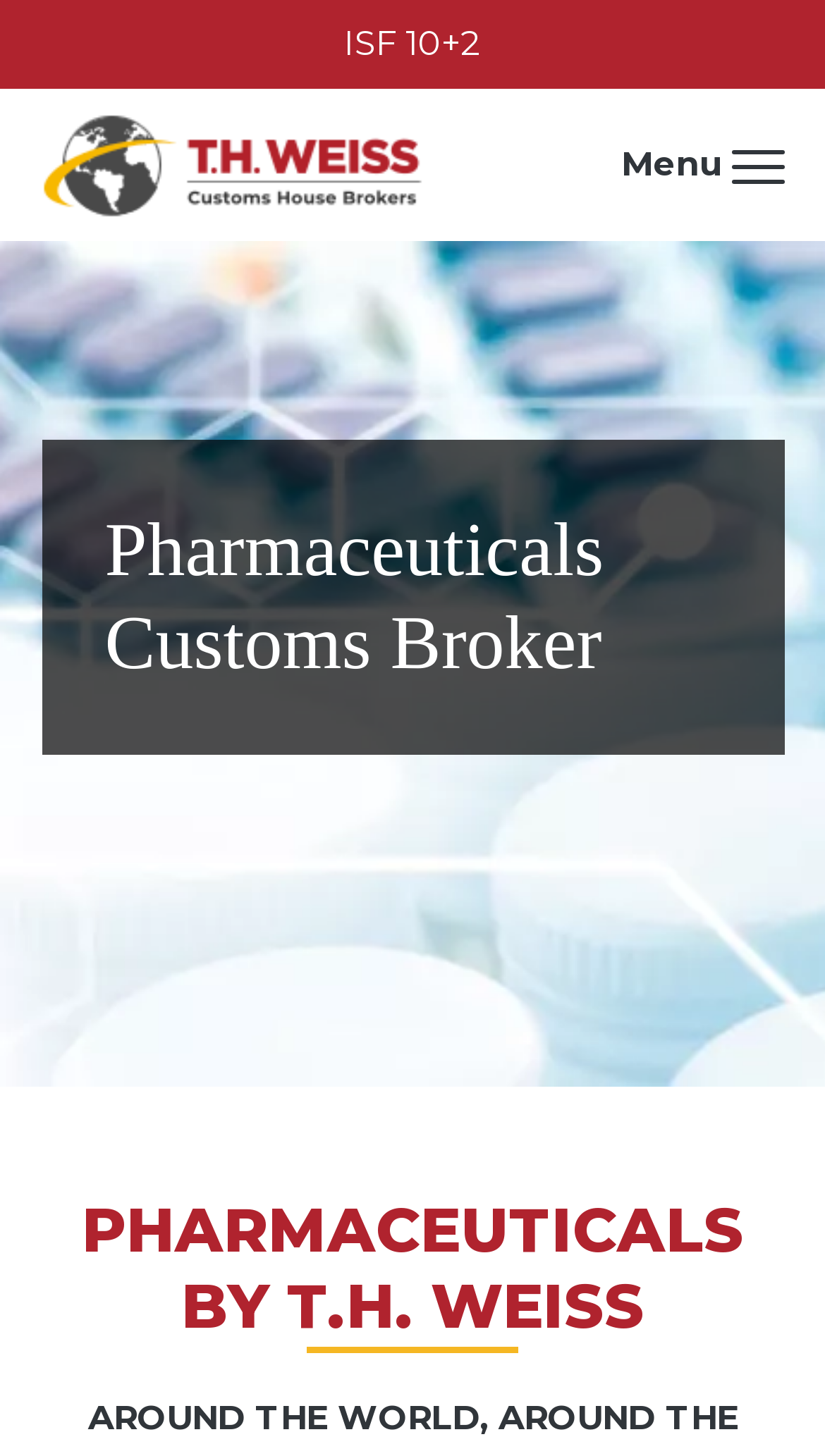For the following element description, predict the bounding box coordinates in the format (top-left x, top-left y, bottom-right x, bottom-right y). All values should be floating point numbers between 0 and 1. Description: T.H. Weiss

[0.05, 0.145, 0.122, 0.466]